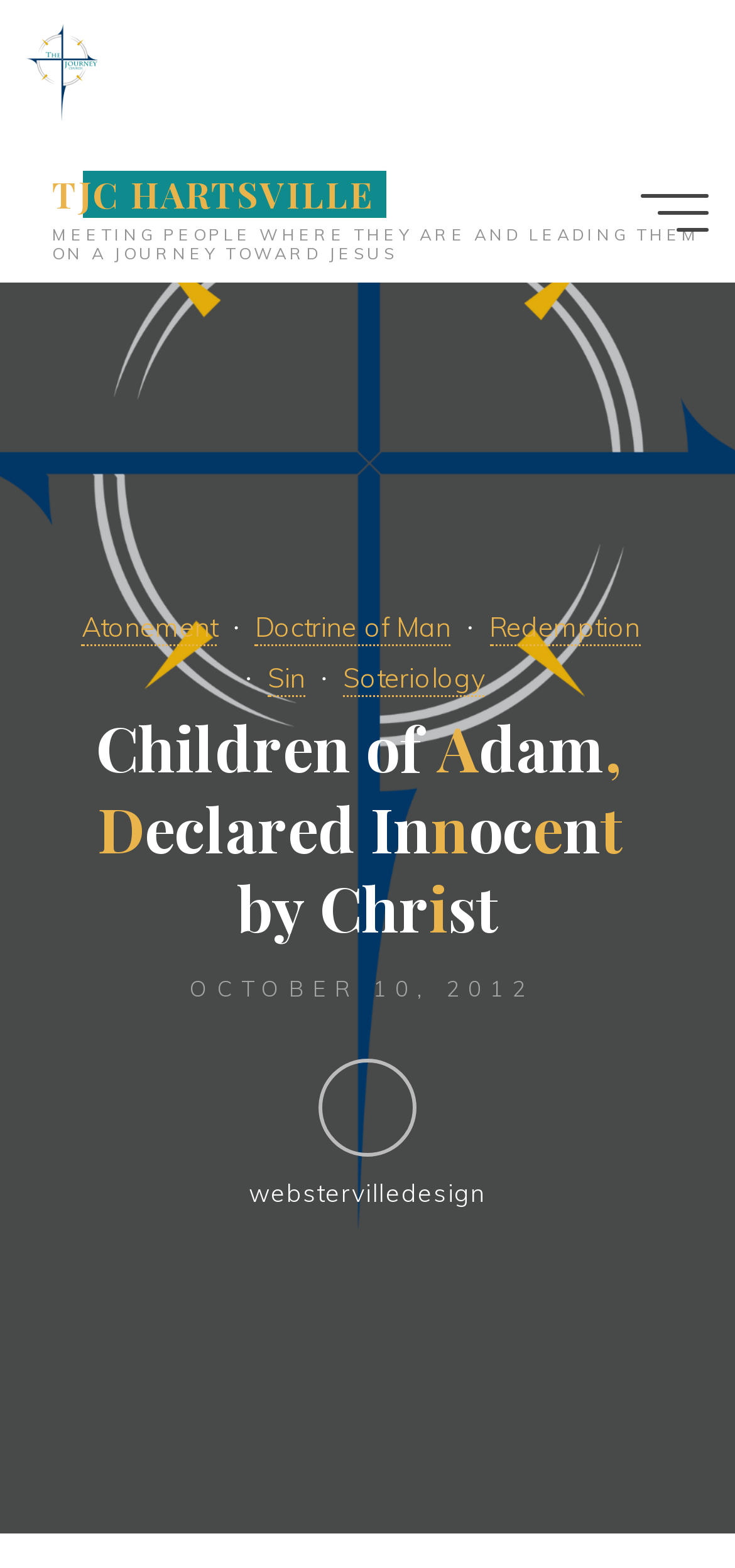Locate the bounding box coordinates for the element described below: "Sin". The coordinates must be four float values between 0 and 1, formatted as [left, top, right, bottom].

[0.364, 0.421, 0.415, 0.444]